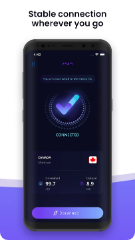Provide a thorough description of the image.

The image showcases a mobile app interface that illustrates a user-friendly virtual private network (VPN) application. Prominent at the top of the screen is the message "Stable connection wherever you go," indicating the reliability of the service. The central portion of the screen features a vibrant circular graphic with a checkmark, symbolizing a successful and secure connection. Below this, essential information is displayed: "Current" with a percentage of 99.7, suggesting the strength of the VPN connection, alongside a latency value of 8.9 ms, which refers to the speed of the connection. There is also a graphical representation of the connected server’s location, marked by a flag icon, which in this case represents Canada. The overall dark-themed design emphasizes clarity and modernity, reflecting the app's focus on security and performance in a visually appealing way.